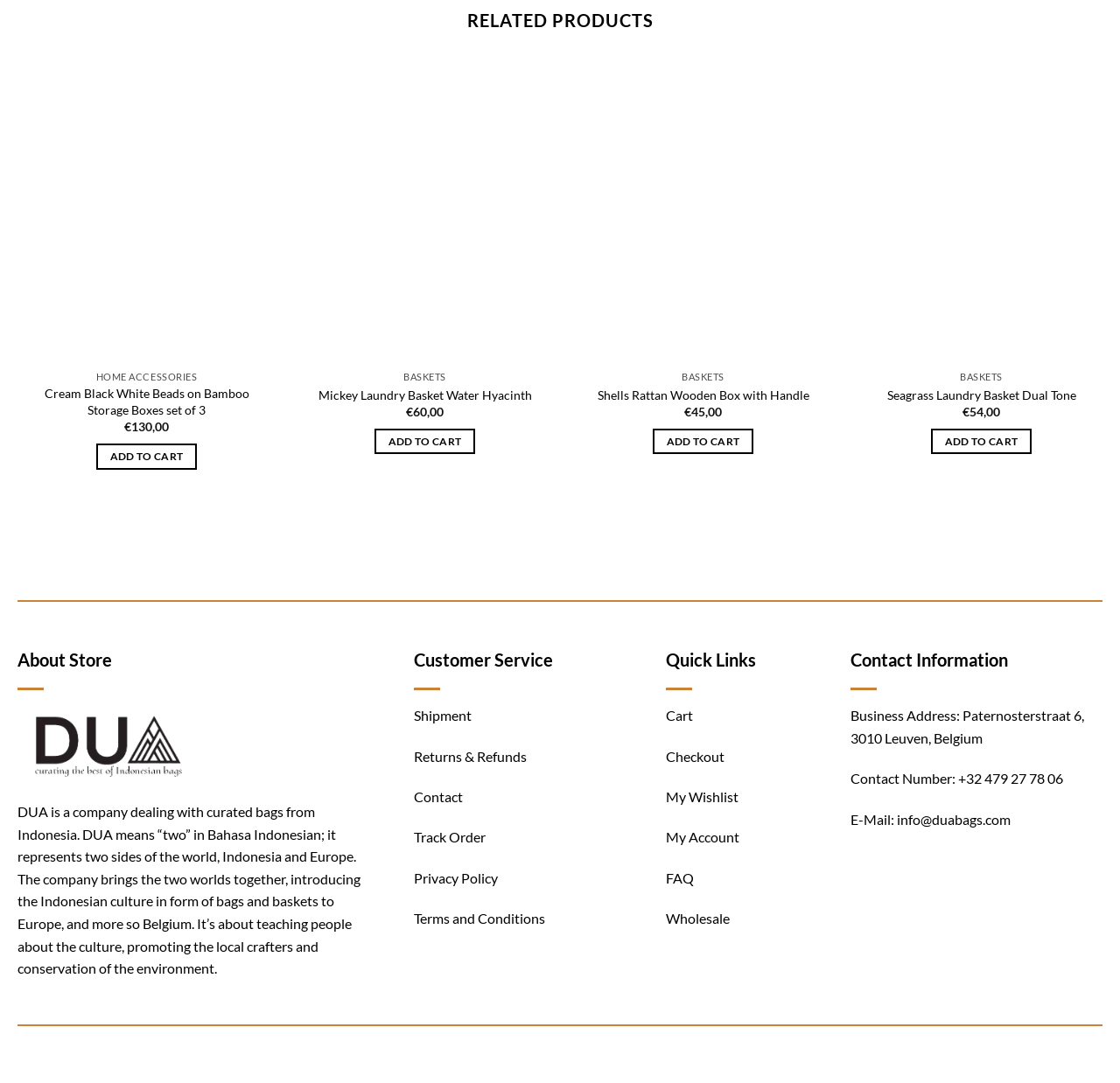Based on the image, give a detailed response to the question: How many types of baskets are displayed on the webpage?

I counted the number of basket types by looking at the links 'Cream Black White Beads on Bamboo Storage Boxes set of 3', 'Mickey Laundry Basket Water Hyacinth', and 'Shells Rattan Wooden Box with Handle'.